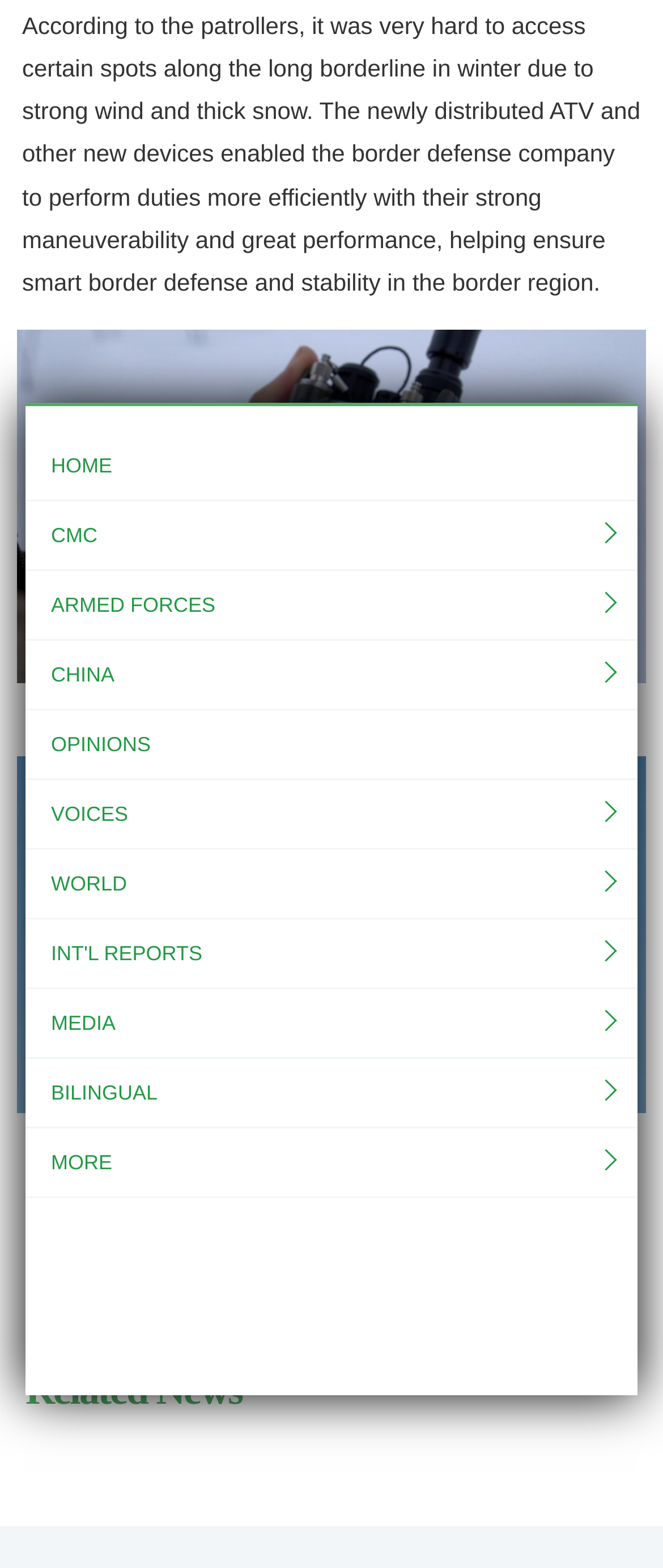What is shown in the first image?
Please give a well-detailed answer to the question.

The first image is described by the text 'The Photo shows a portable radio.' which indicates that the image is of a portable radio.